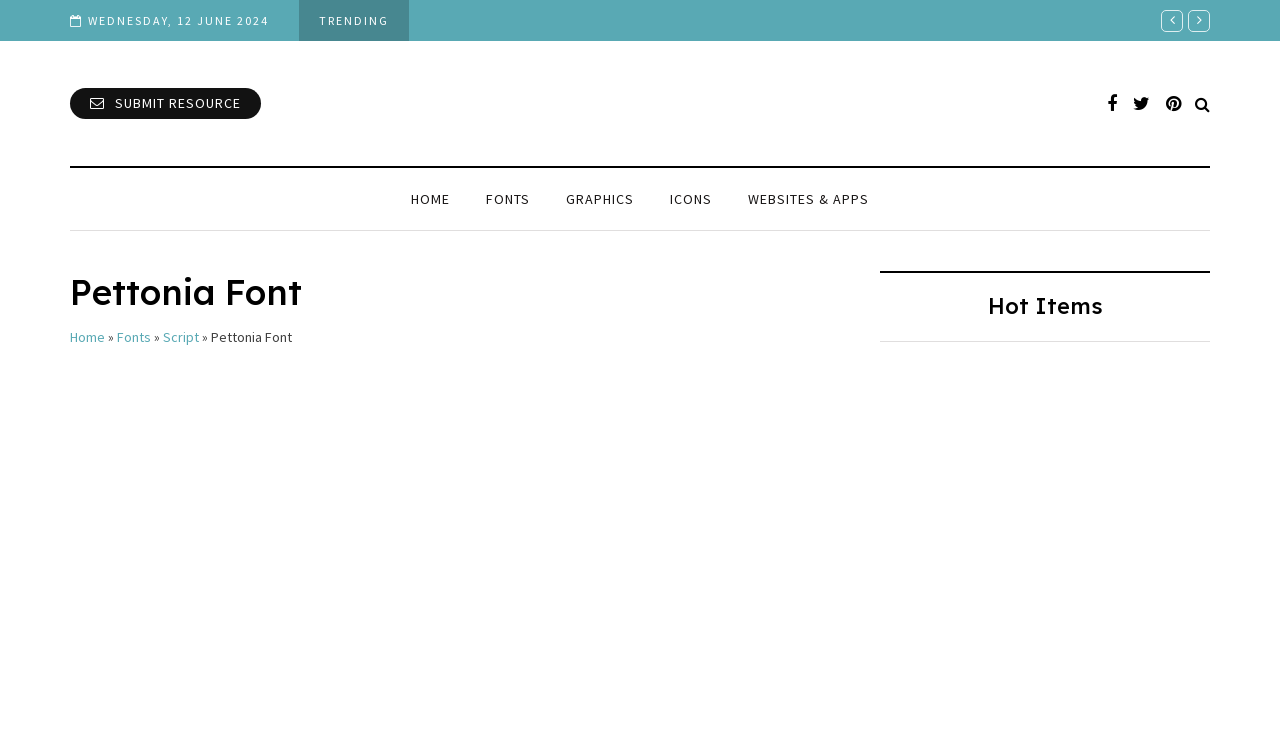Locate the coordinates of the bounding box for the clickable region that fulfills this instruction: "download Pettonia Font".

[0.055, 0.37, 0.641, 0.43]